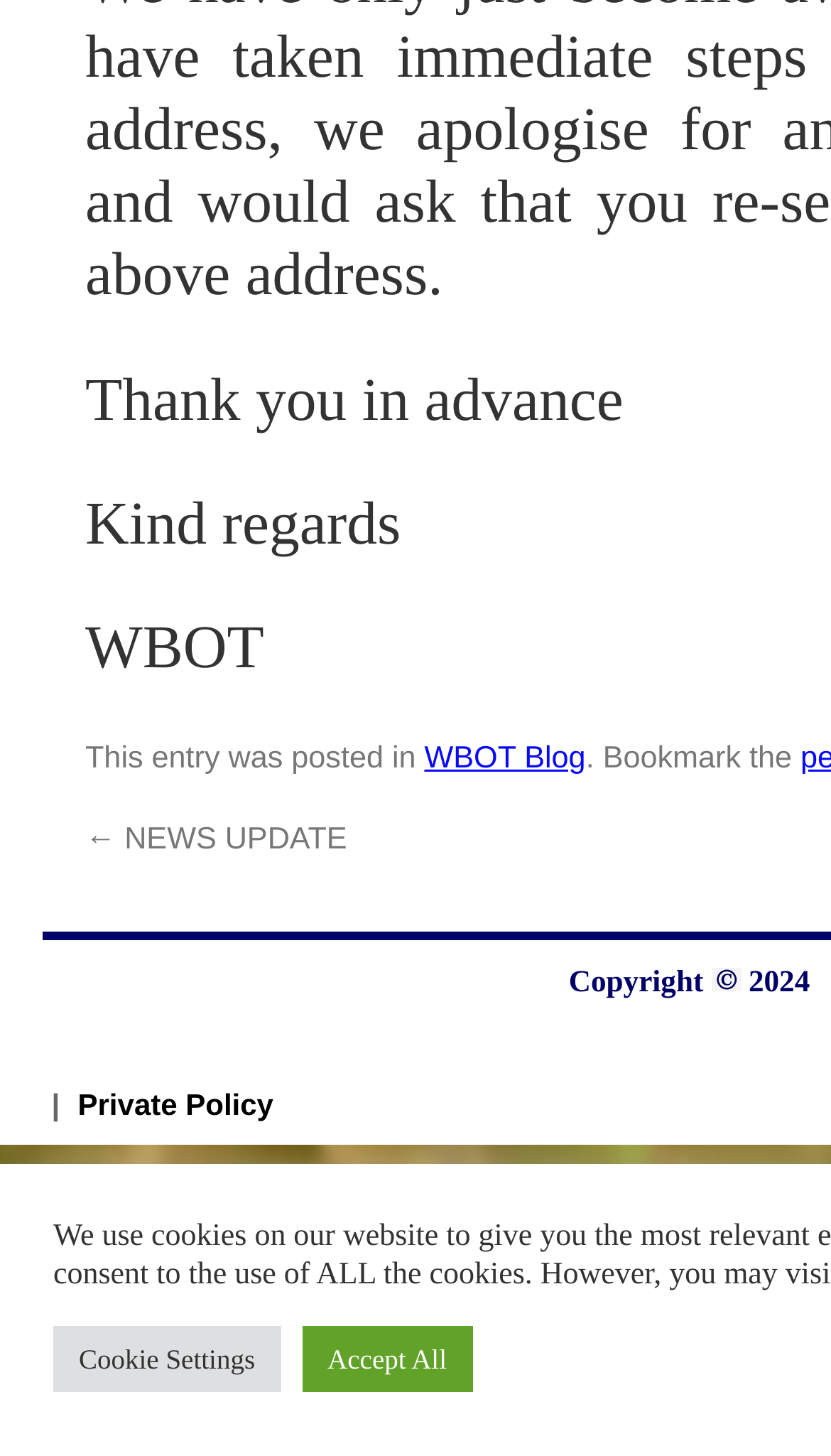Given the description "← NEWS UPDATE", provide the bounding box coordinates of the corresponding UI element.

[0.103, 0.566, 0.418, 0.589]